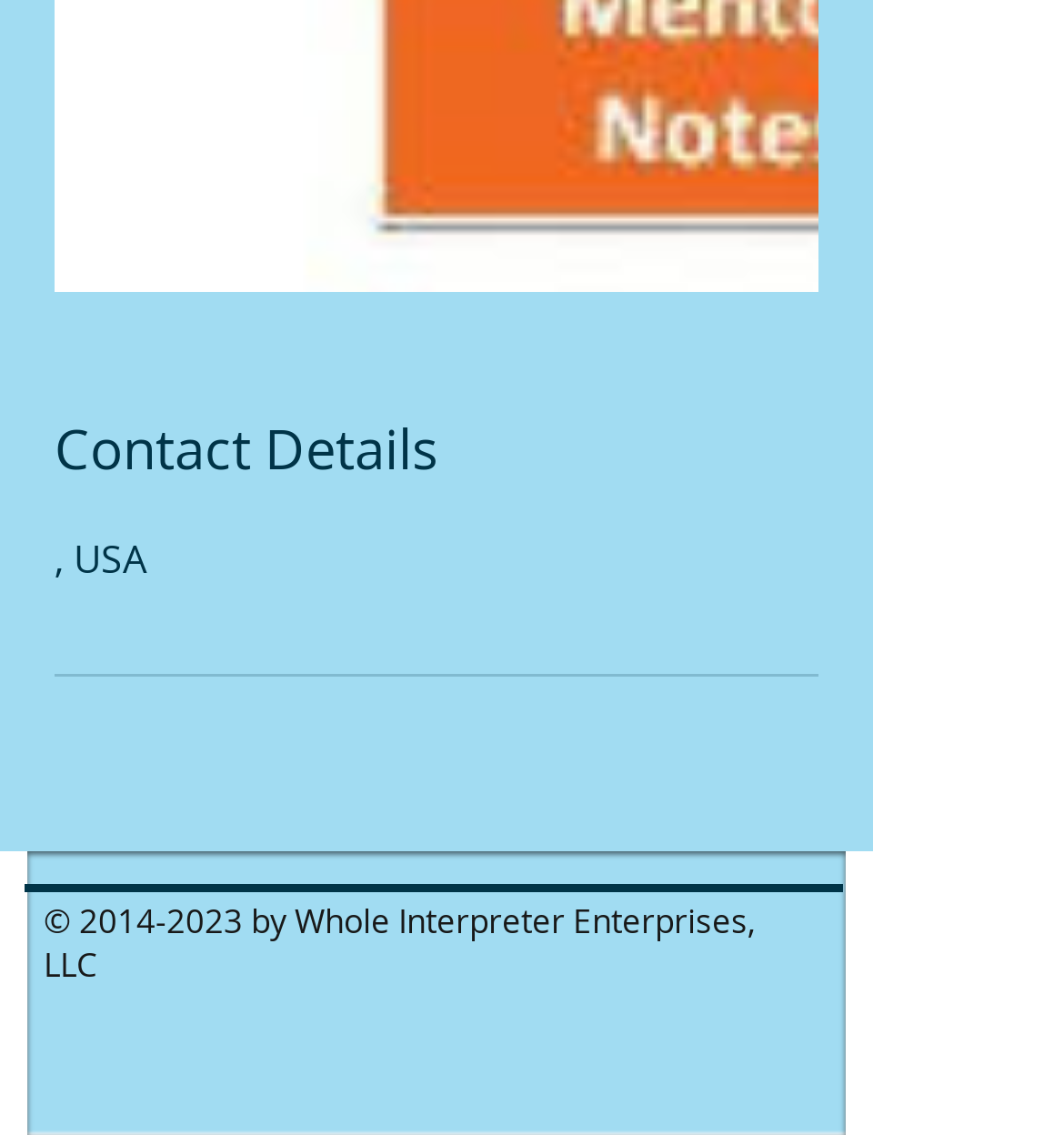Based on the image, provide a detailed and complete answer to the question: 
What is the name of the company?

The name of the company is Whole Interpreter Enterprises, LLC, which is mentioned in the StaticText element 'by Whole Interpreter Enterprises, LLC' with bounding box coordinates [0.041, 0.79, 0.71, 0.867]